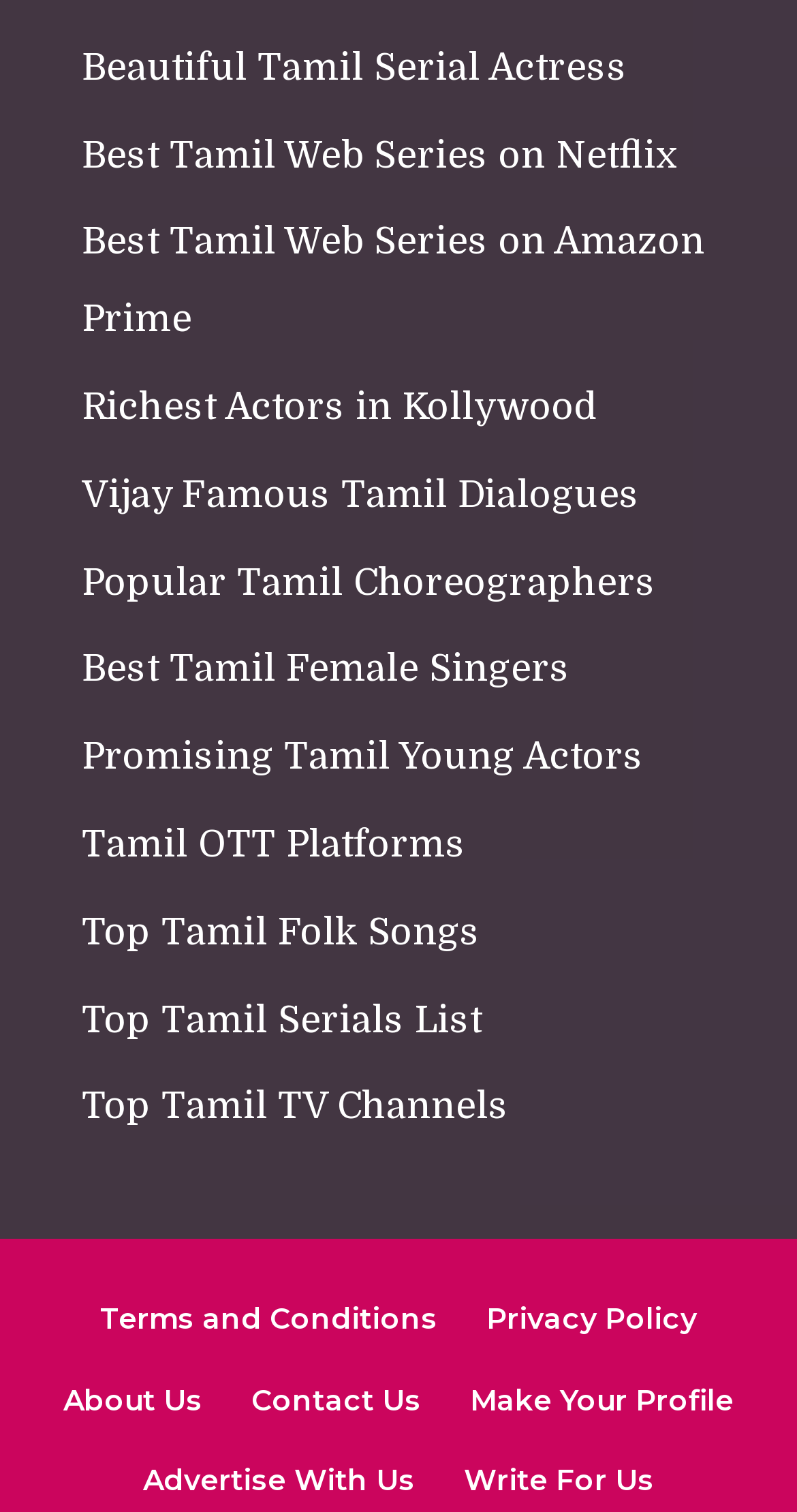Please identify the bounding box coordinates of the clickable element to fulfill the following instruction: "Make Your Profile". The coordinates should be four float numbers between 0 and 1, i.e., [left, top, right, bottom].

[0.59, 0.913, 0.921, 0.938]